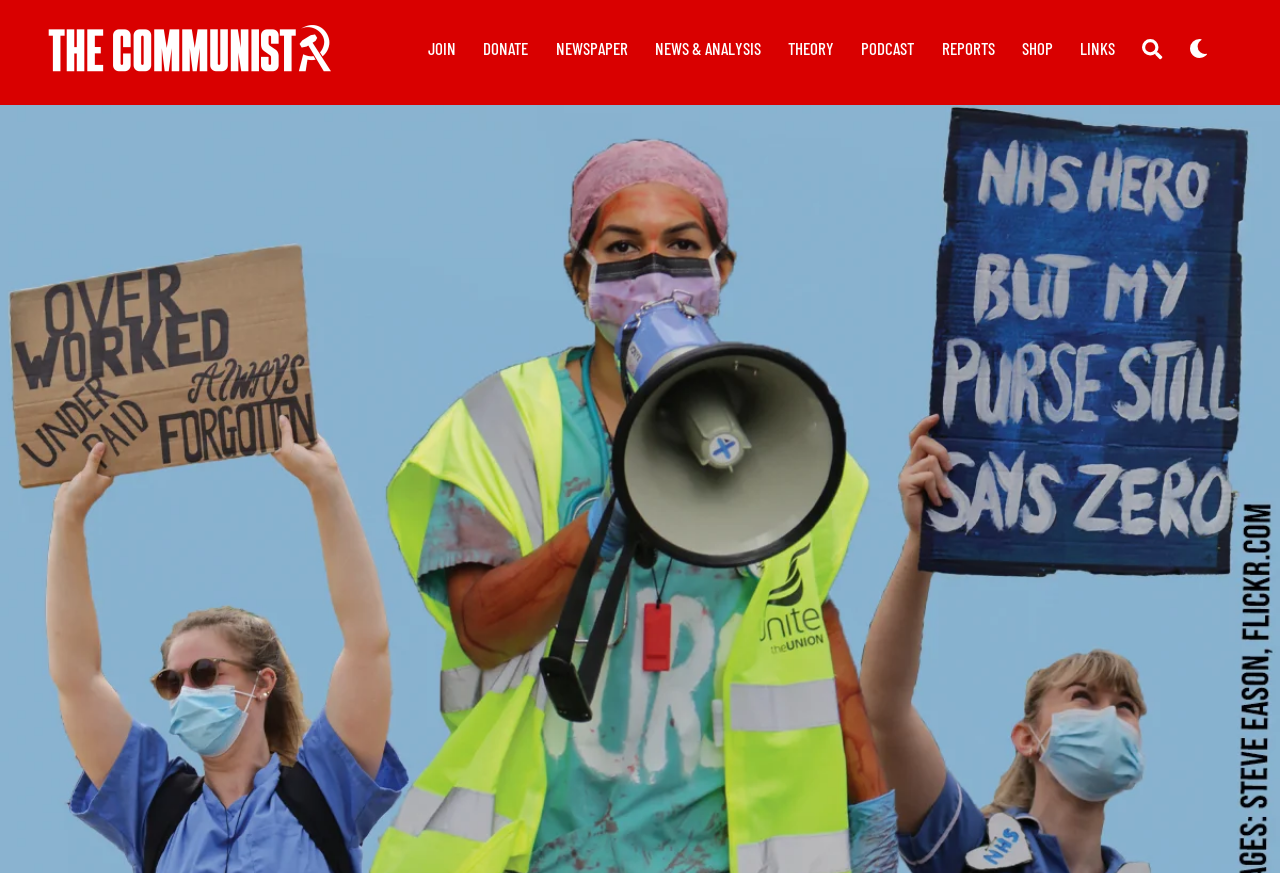How many main navigation links are there?
Please provide a detailed and thorough answer to the question.

I counted the number of main navigation links by looking at the links on the top of the webpage, excluding the 'Search' and 'DARK MODE' links. There are 9 links: 'JOIN', 'DONATE', 'NEWSPAPER', 'NEWS & ANALYSIS', 'THEORY', 'PODCAST', 'REPORTS', 'SHOP', and 'LINKS'.